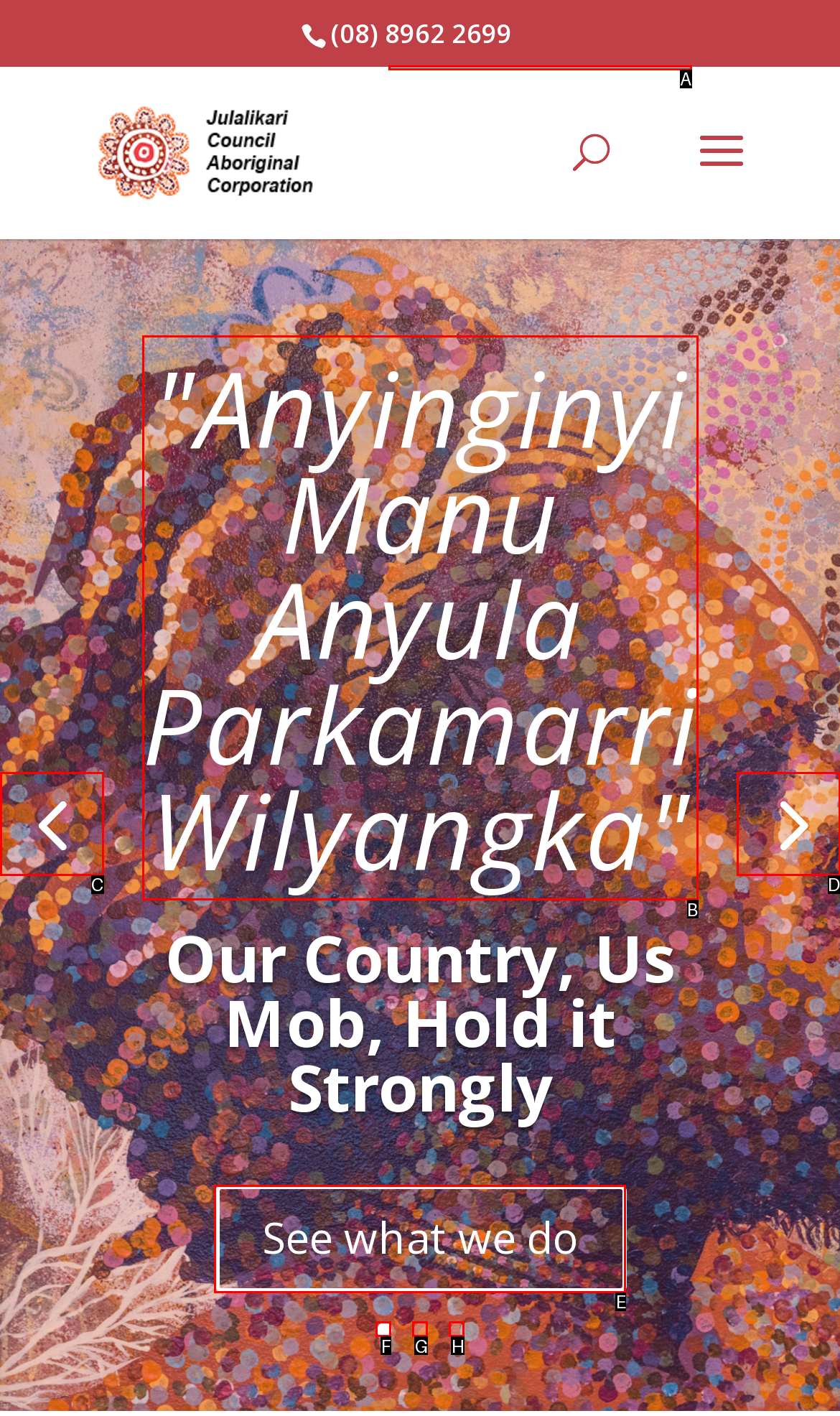Decide which UI element to click to accomplish the task: See what we do
Respond with the corresponding option letter.

E